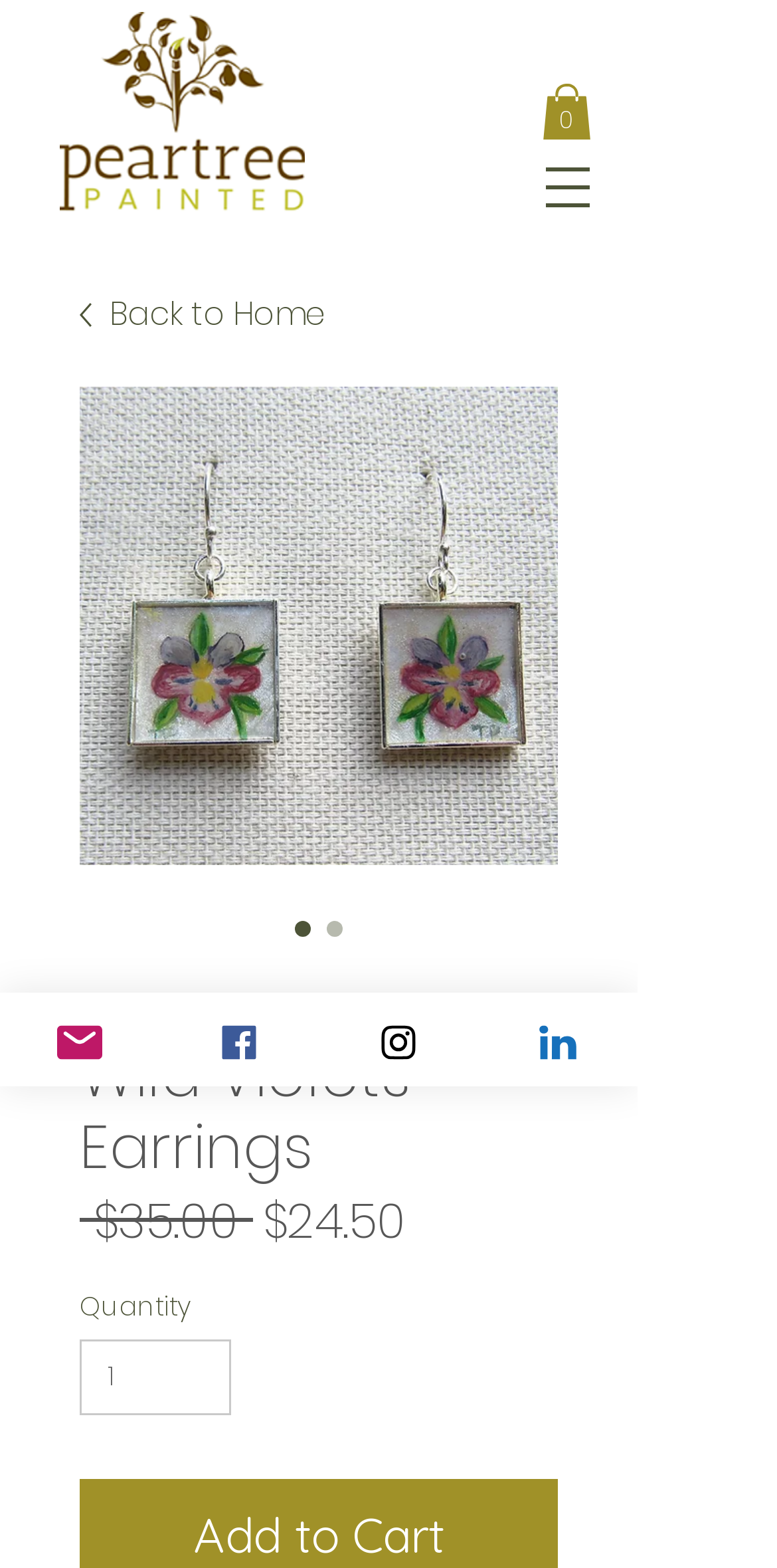Answer the question with a brief word or phrase:
What is the sale price of the Wild Violets Earrings?

$24.50